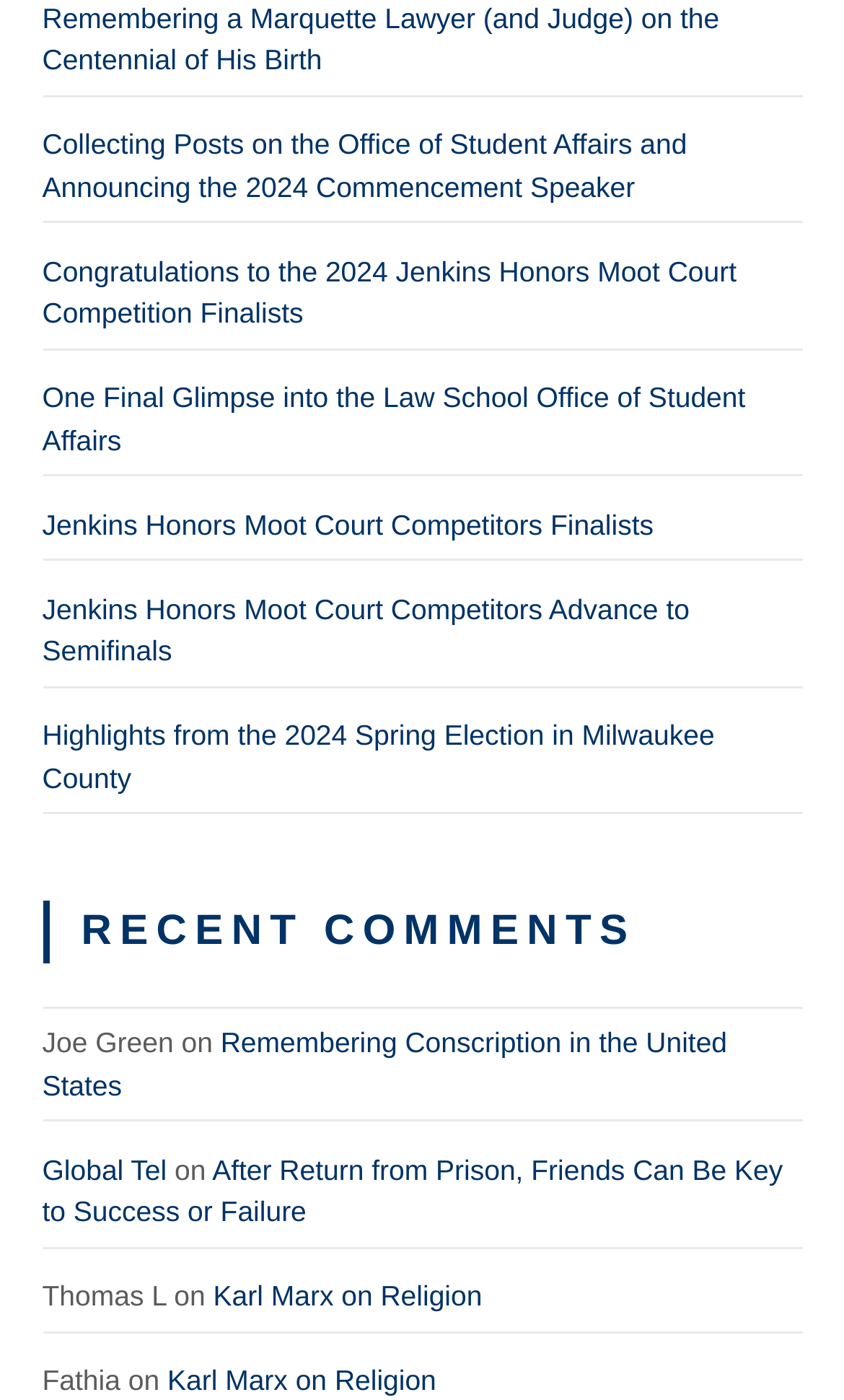Determine the bounding box coordinates of the clickable area required to perform the following instruction: "Click on 'Remembering a Marquette Lawyer (and Judge) on the Centennial of His Birth'". The coordinates should be represented as four float numbers between 0 and 1: [left, top, right, bottom].

[0.05, 0.001, 0.852, 0.054]